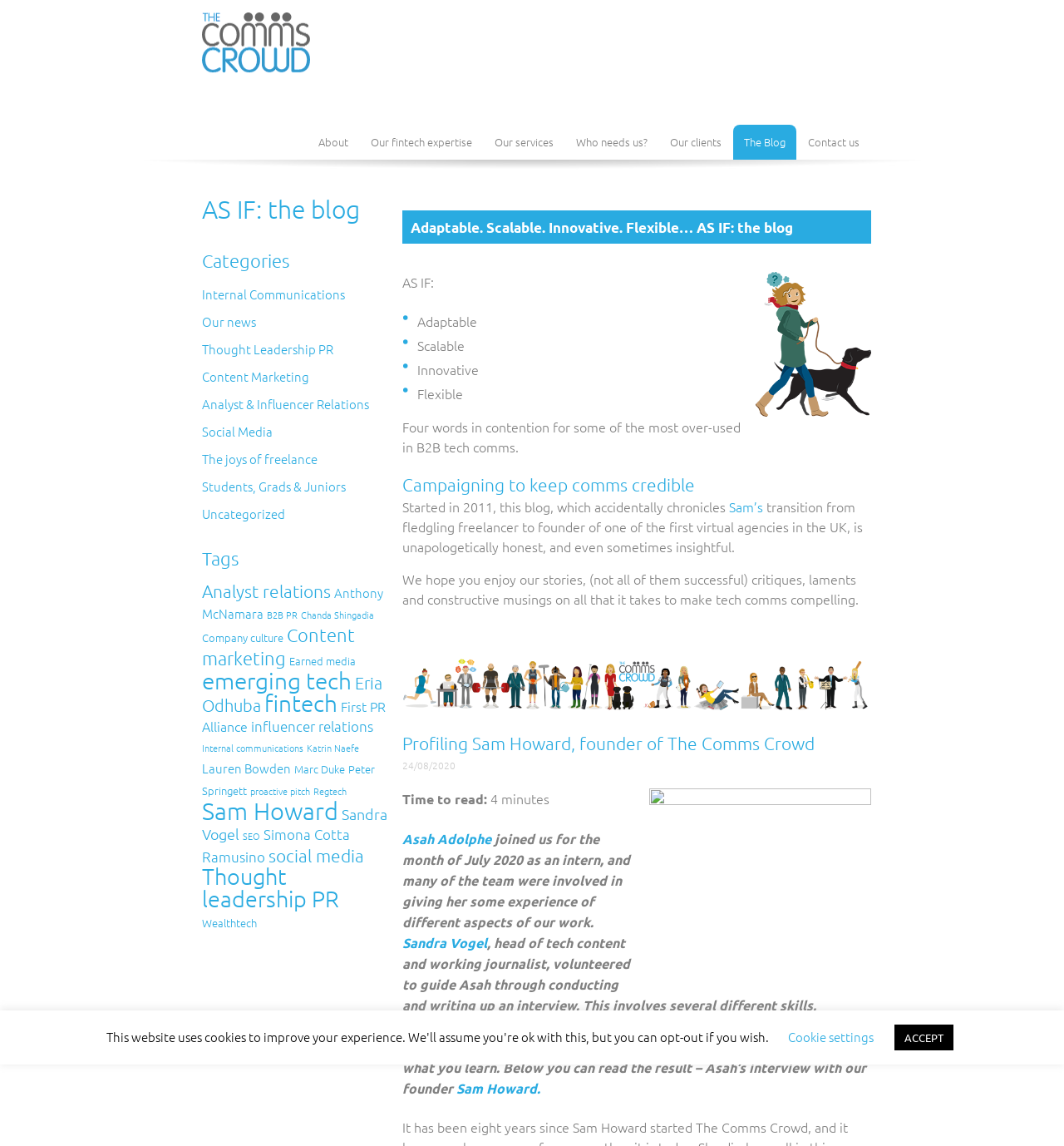Using the format (top-left x, top-left y, bottom-right x, bottom-right y), and given the element description, identify the bounding box coordinates within the screenshot: AS IF: the blog

[0.189, 0.169, 0.338, 0.196]